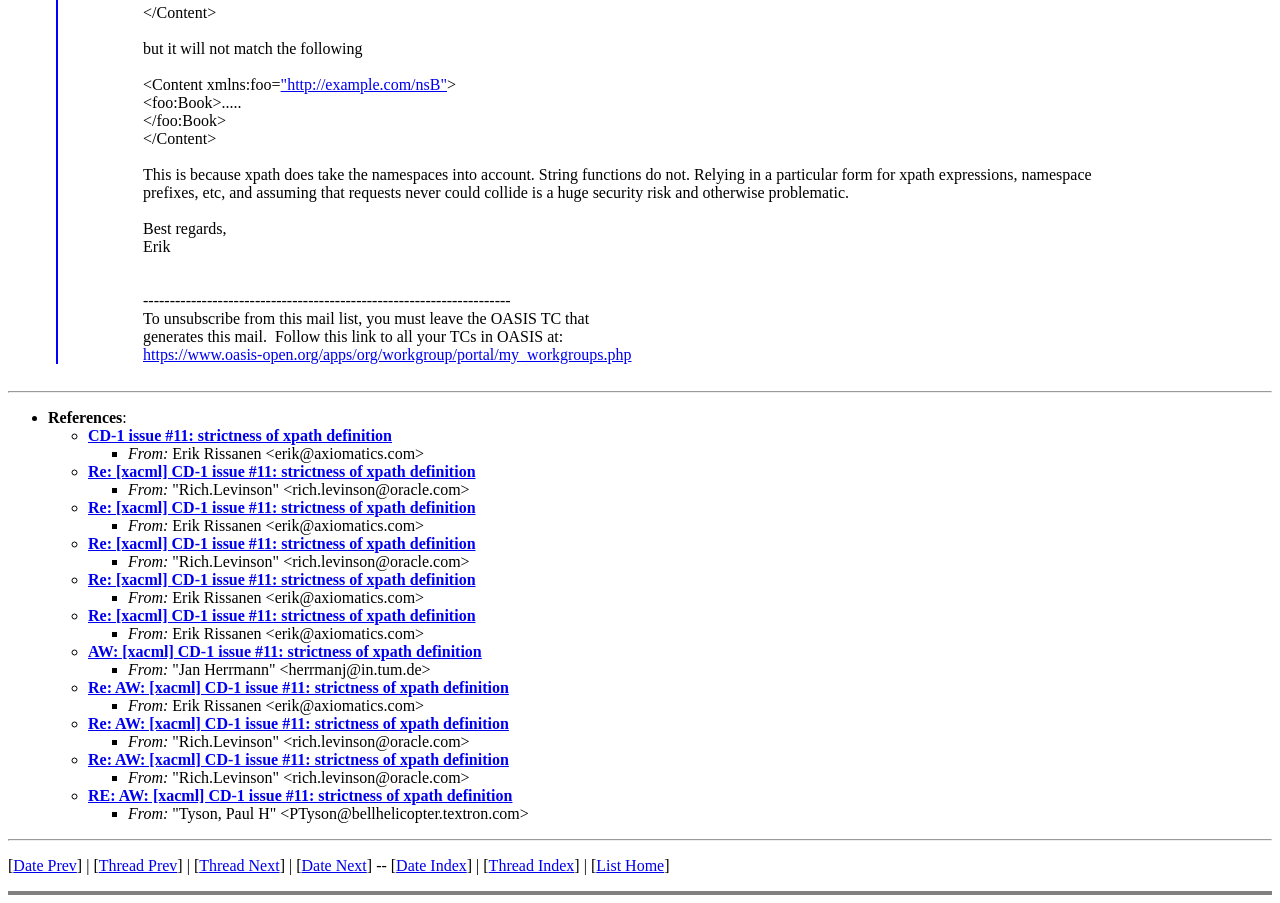Answer the following query with a single word or phrase:
What is the format of the email addresses?

name <email>